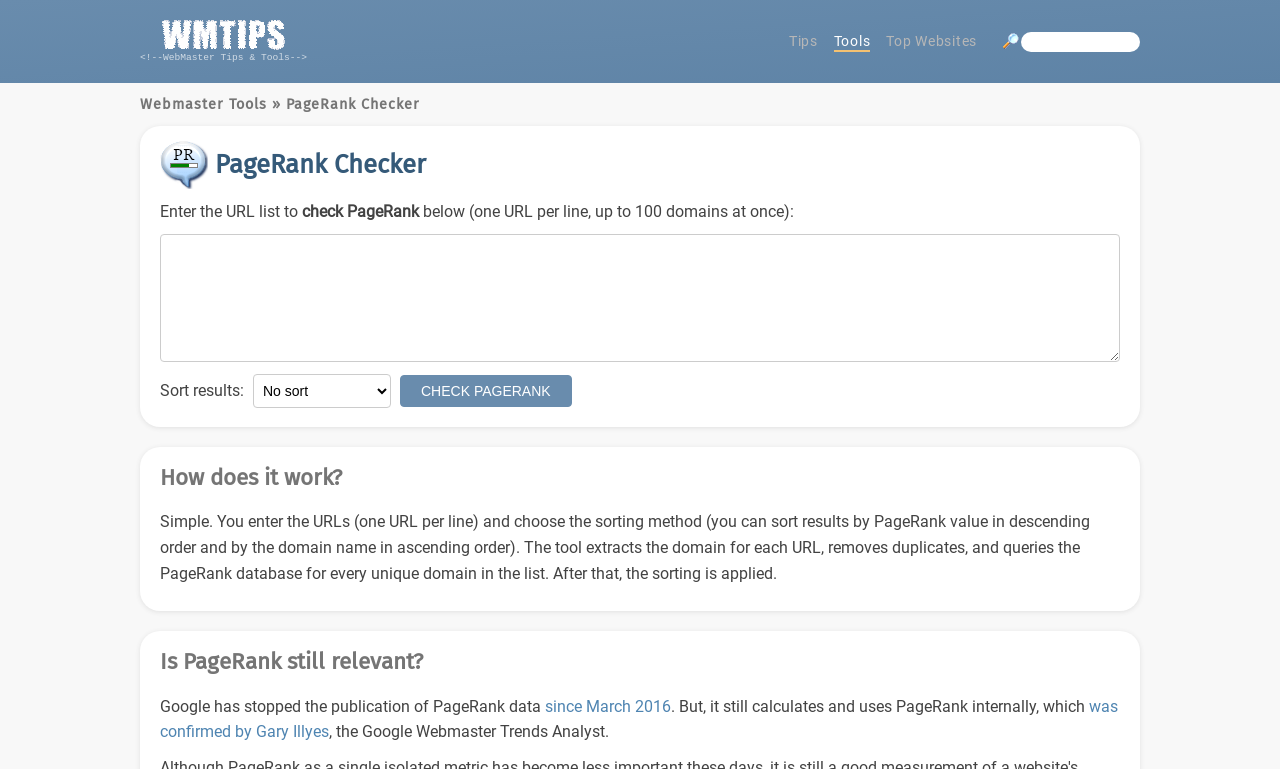Identify the bounding box coordinates of the specific part of the webpage to click to complete this instruction: "Click the 'Check PageRank' button".

[0.312, 0.488, 0.447, 0.529]